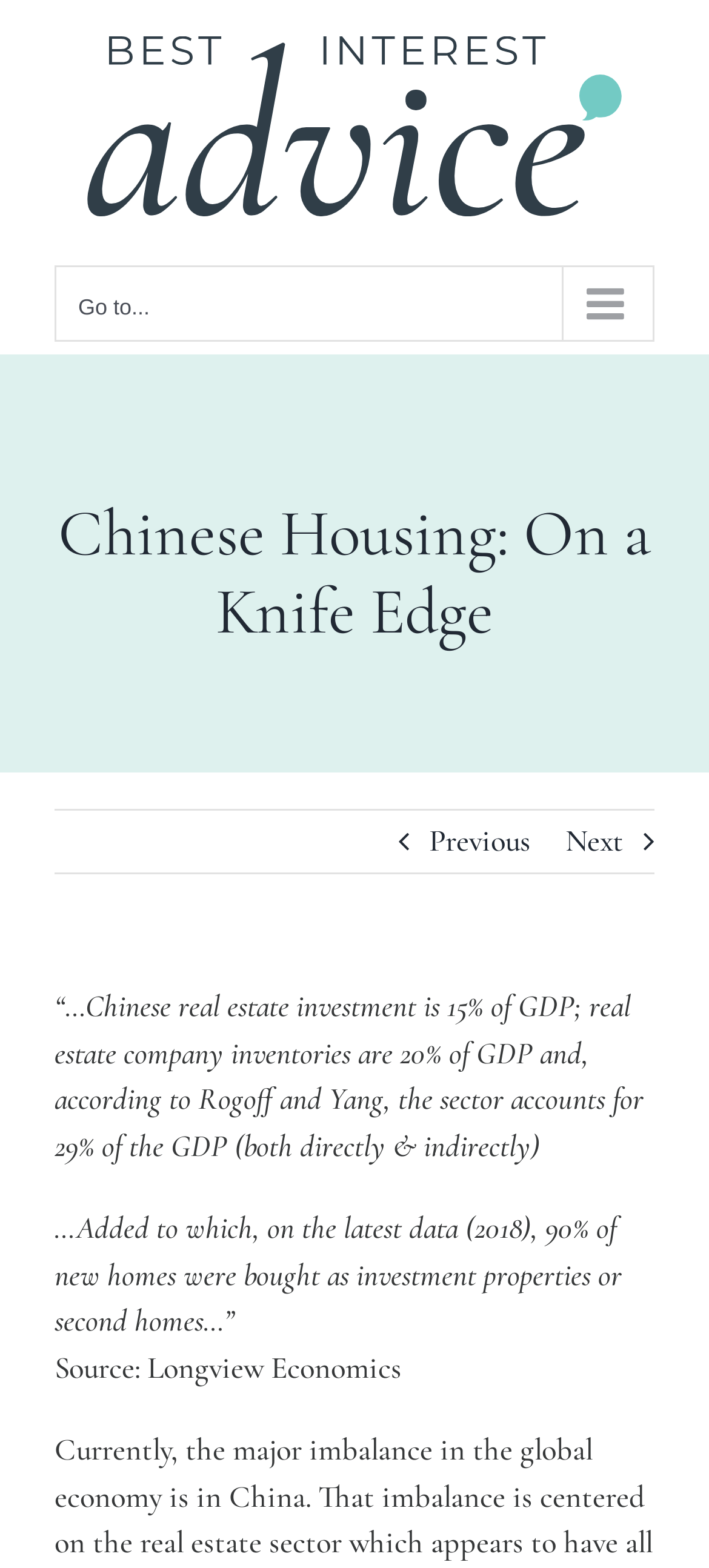Analyze the image and deliver a detailed answer to the question: What percentage of new homes were bought as investment properties or second homes?

According to the text in the webpage, '…Added to which, on the latest data (2018), 90% of new homes were bought as investment properties or second homes…', which is located in the middle of the webpage.